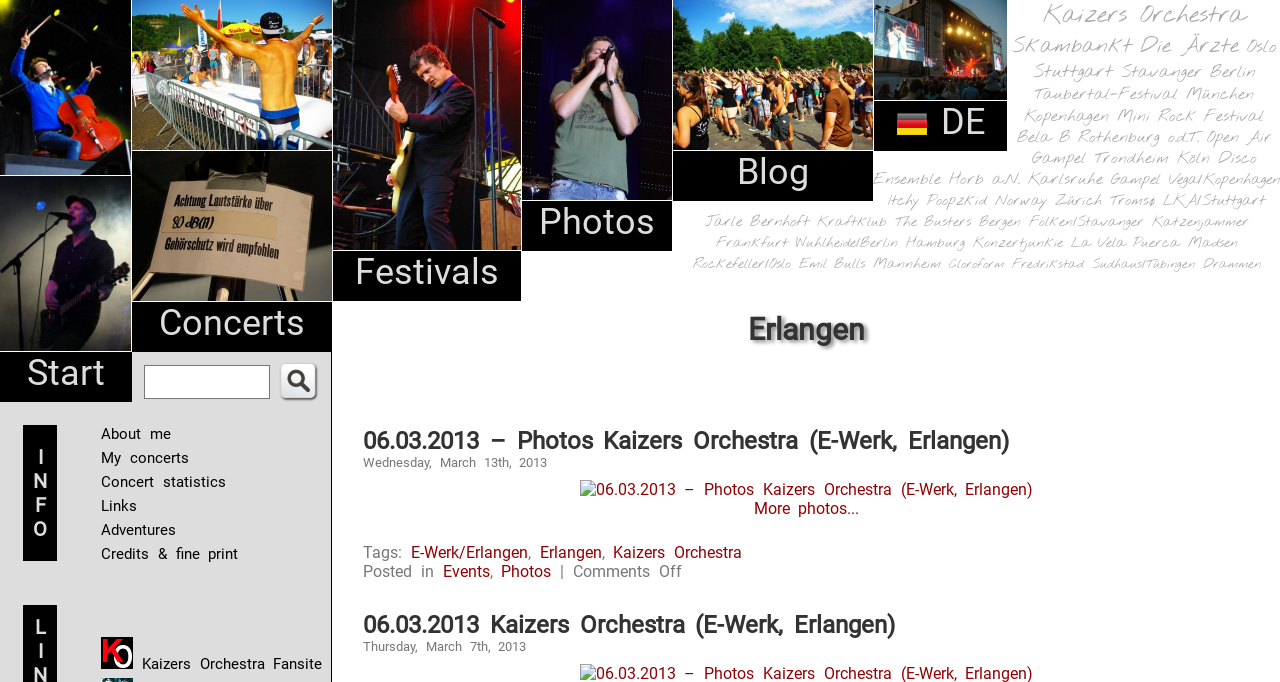Identify the bounding box coordinates of the region that should be clicked to execute the following instruction: "View photos of Kaizers Orchestra".

[0.815, 0.0, 0.973, 0.047]